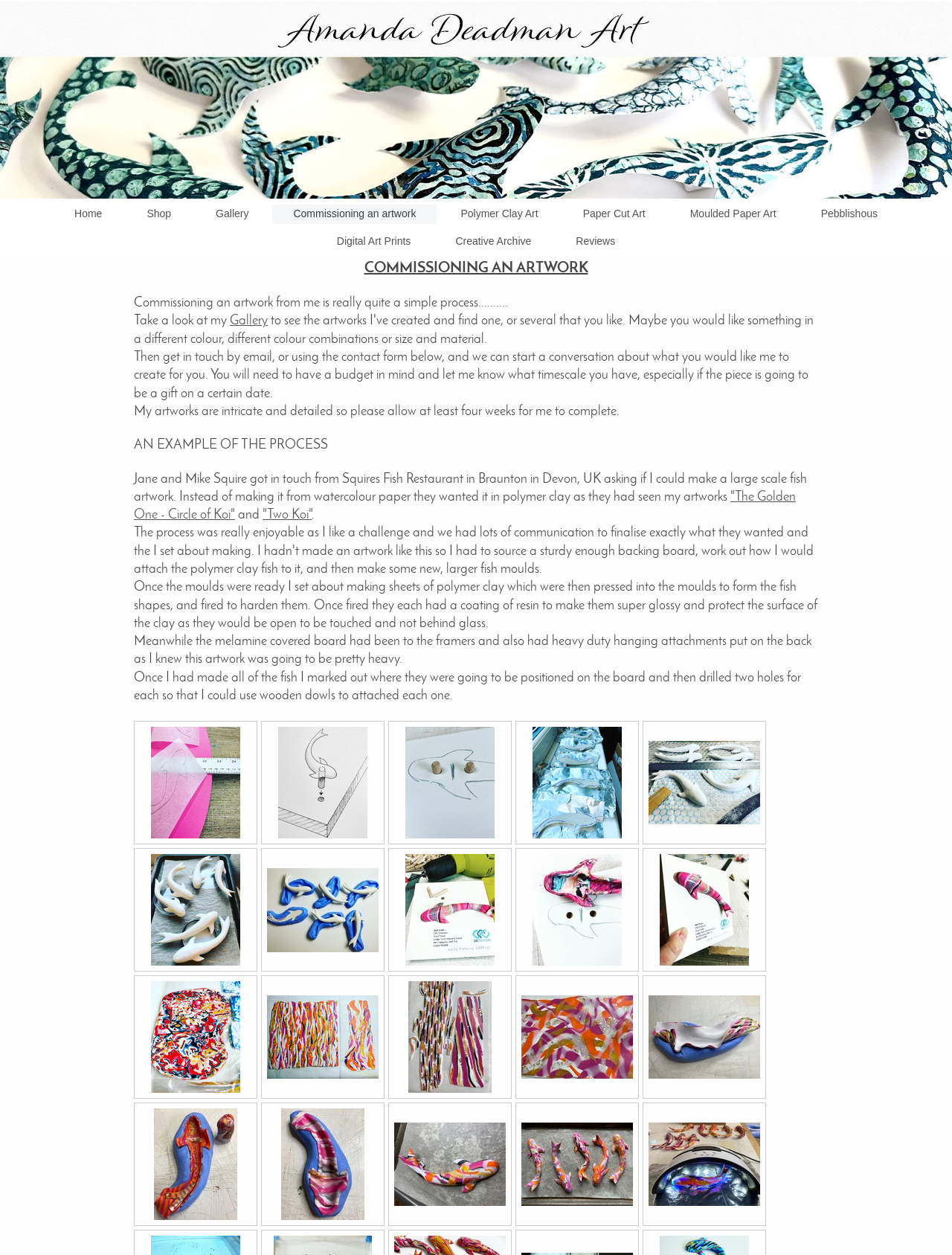Identify the coordinates of the bounding box for the element that must be clicked to accomplish the instruction: "Click on the 'Home' link".

[0.056, 0.163, 0.129, 0.178]